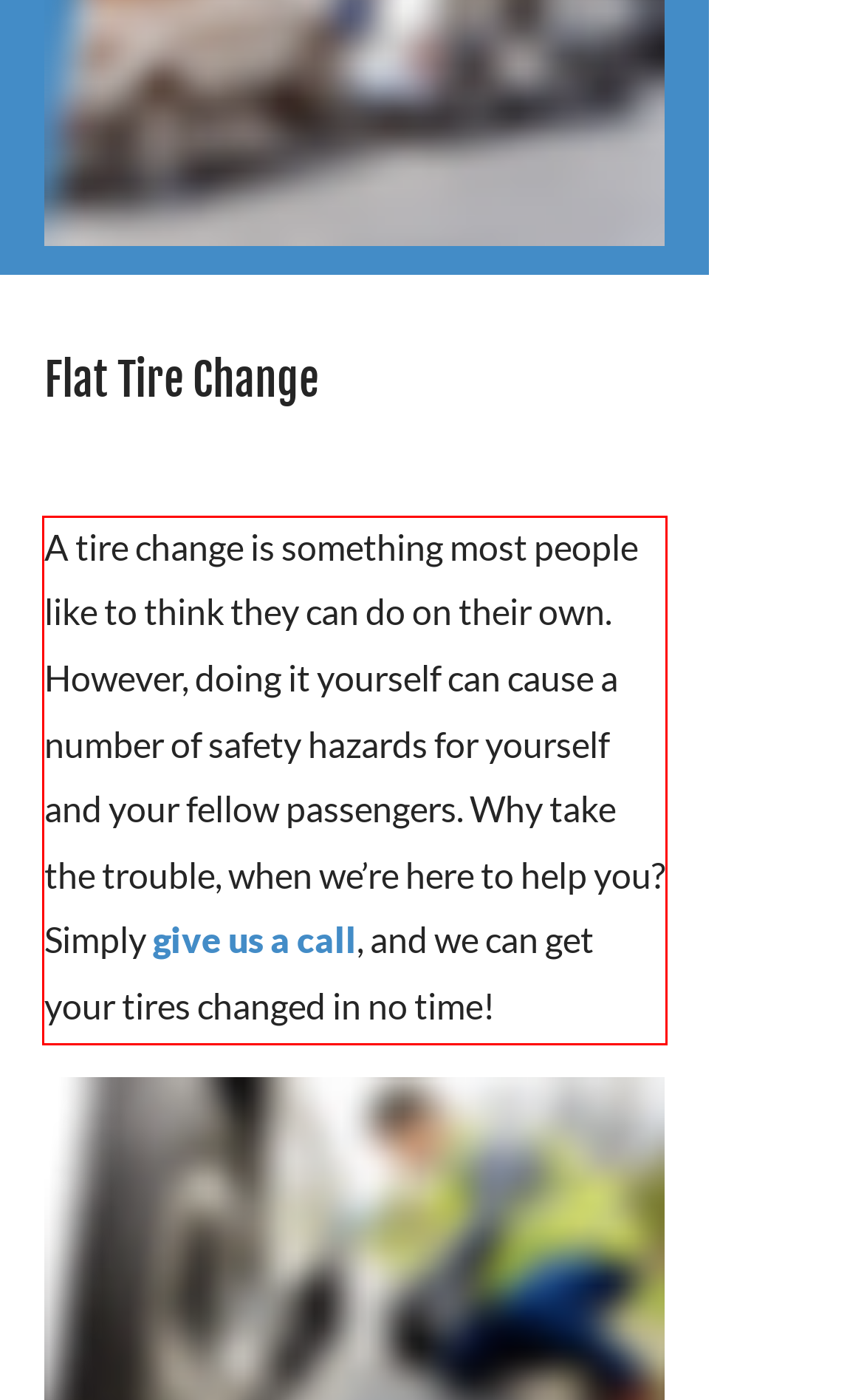You are presented with a screenshot containing a red rectangle. Extract the text found inside this red bounding box.

A tire change is something most people like to think they can do on their own. However, doing it yourself can cause a number of safety hazards for yourself and your fellow passengers. Why take the trouble, when we’re here to help you? Simply give us a call, and we can get your tires changed in no time!